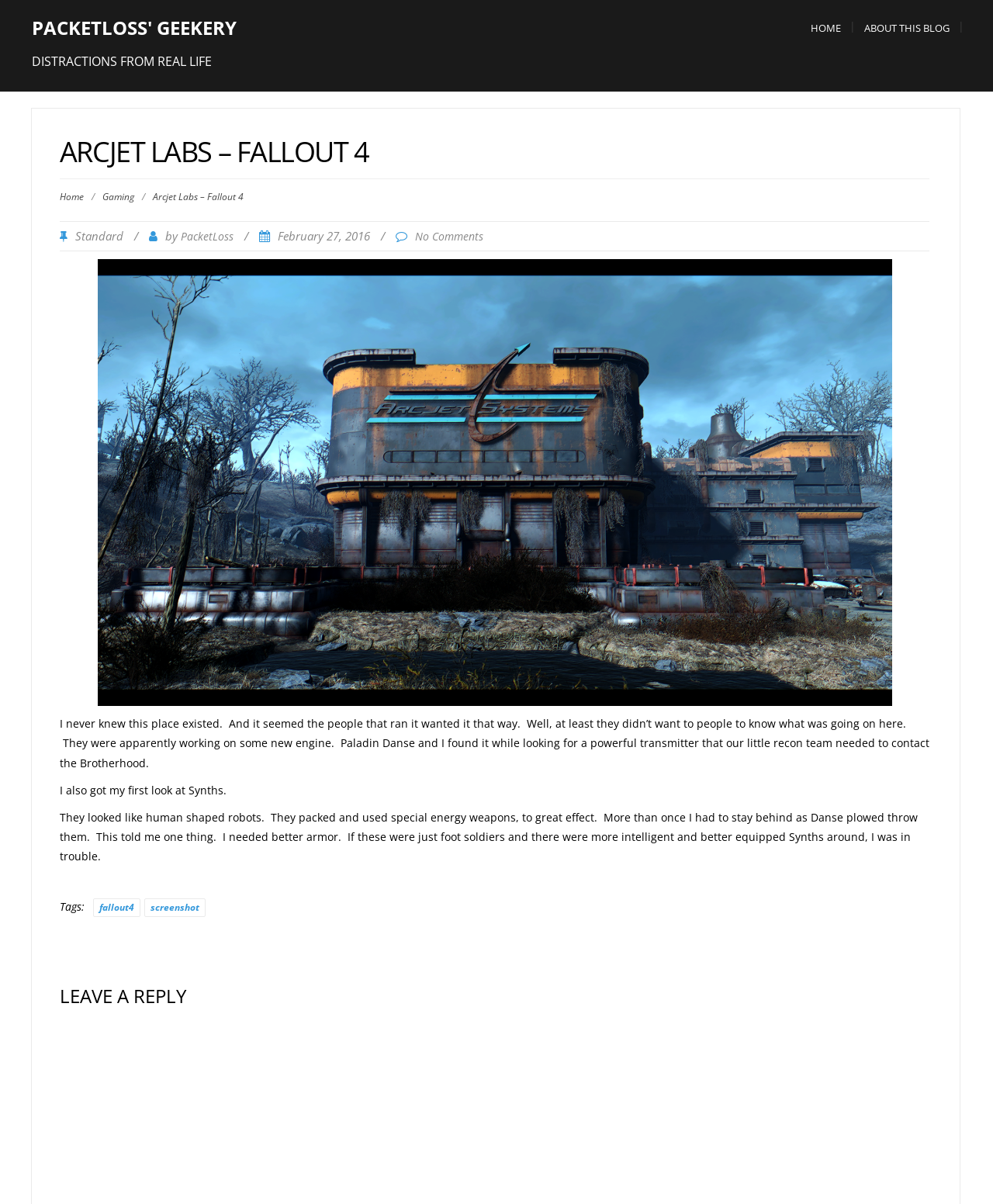What is the topic of the image?
Answer with a single word or phrase, using the screenshot for reference.

Fallout4_Arcjet Labs